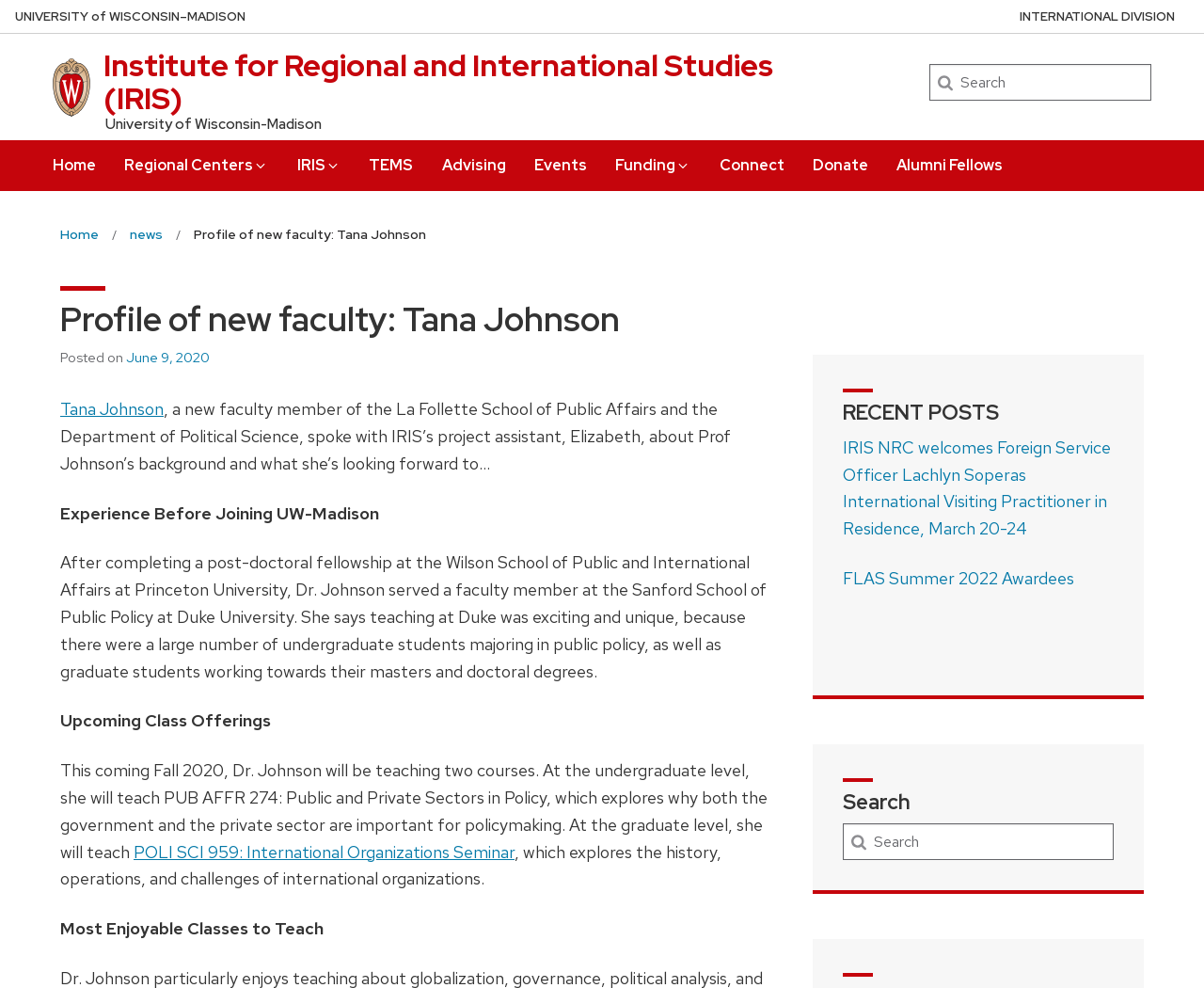Specify the bounding box coordinates of the area to click in order to execute this command: 'View recent posts'. The coordinates should consist of four float numbers ranging from 0 to 1, and should be formatted as [left, top, right, bottom].

[0.7, 0.405, 0.925, 0.432]